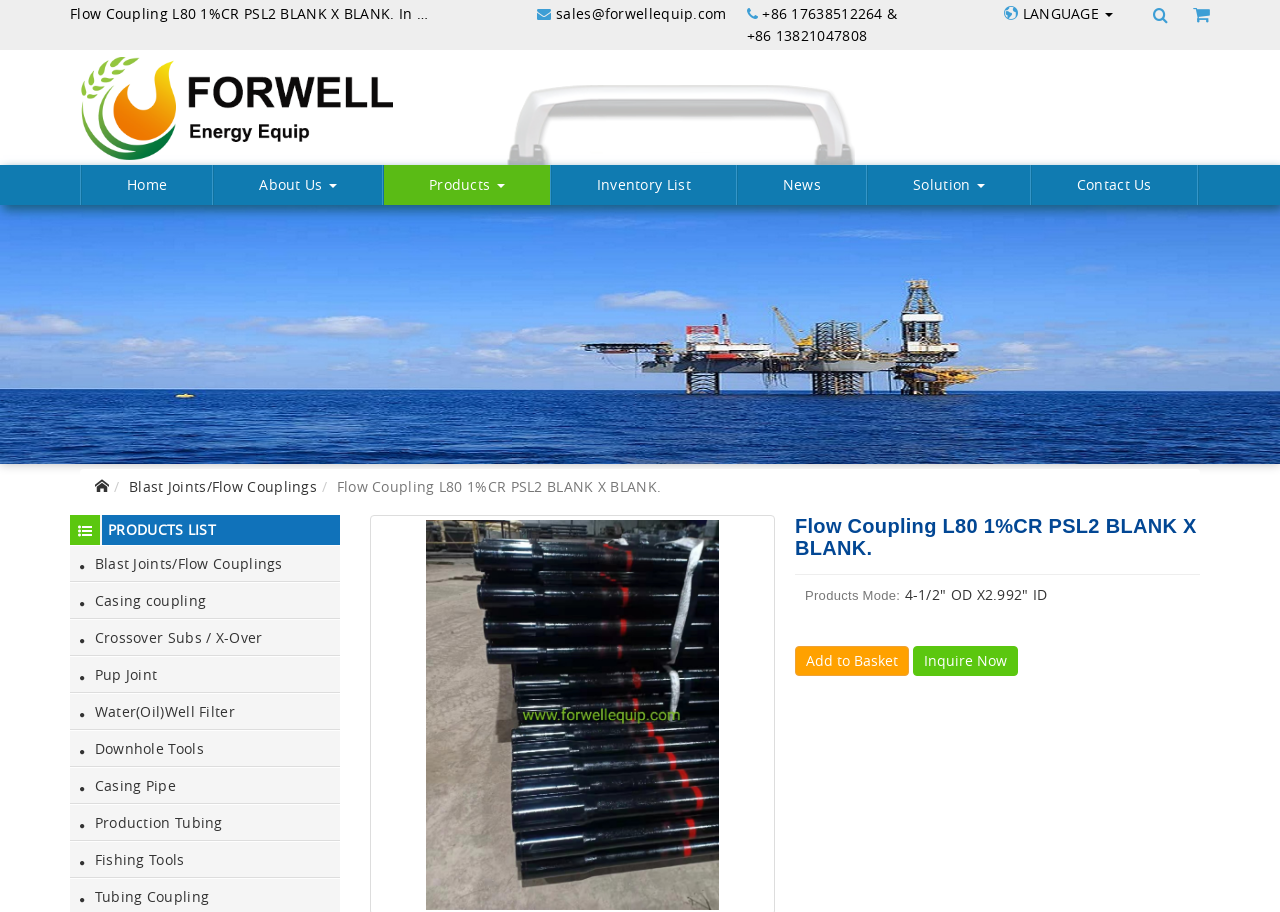Identify the bounding box of the UI element described as follows: "News". Provide the coordinates as four float numbers in the range of 0 to 1 [left, top, right, bottom].

[0.576, 0.192, 0.677, 0.214]